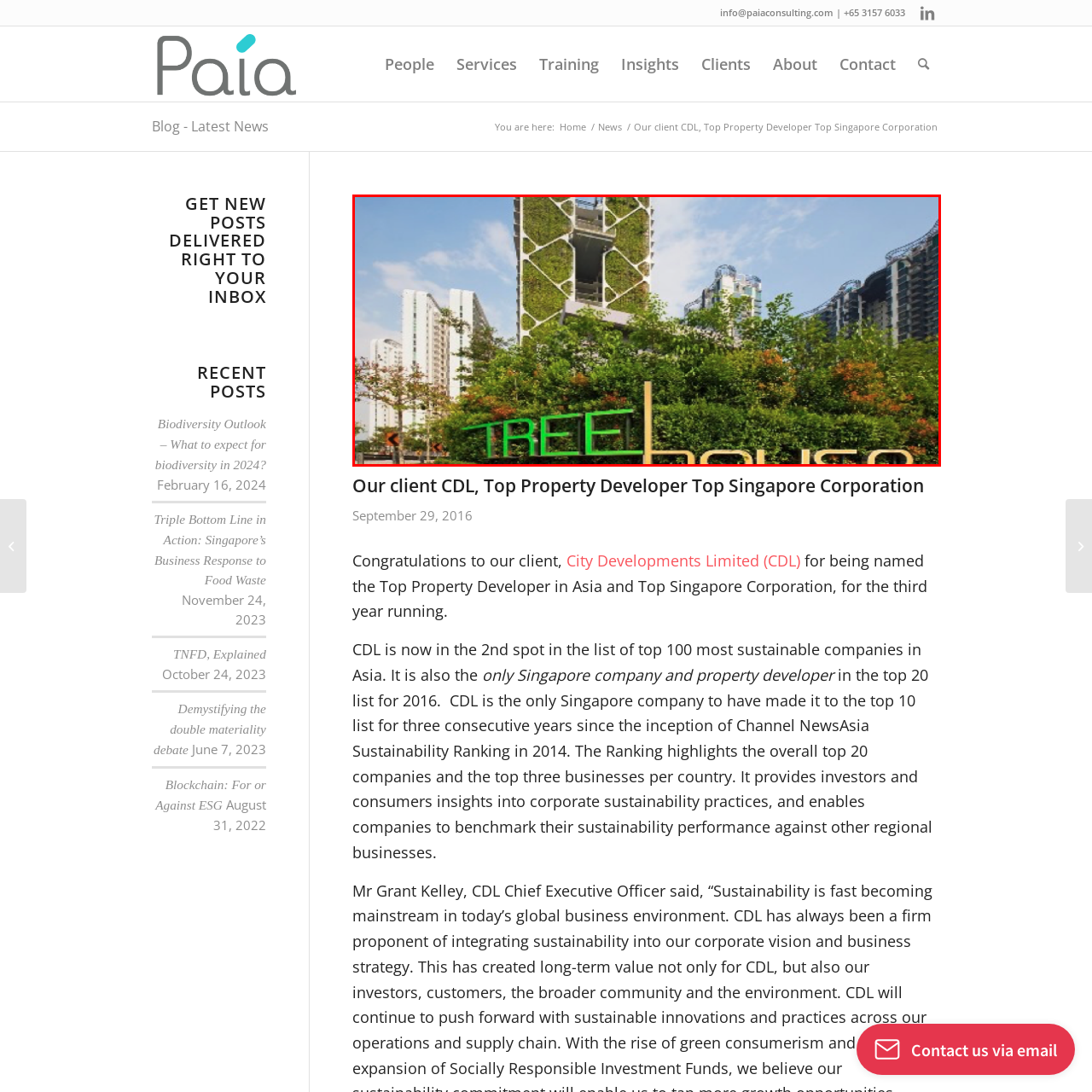Elaborate on the image enclosed by the red box with a detailed description.

The image showcases the innovative and eco-friendly architectural design of "Tree House," a residential development by City Developments Limited (CDL), which prominently features extensive vertical greenery. In the foreground, the vibrant green sign reading "TREE house" invites viewers to explore this unique living space. The backdrop is dominated by a striking building adorned with lush foliage, illustrating a blend of modern living and sustainability. The development exemplifies contemporary urban design, emphasizing environmental harmony with its use of natural elements, and is located amidst other high-rise structures, highlighting its strategic placement within a bustling urban environment. This project reflects CDL's commitment to being a leading property developer, recognized for its sustainable initiatives in Asia.